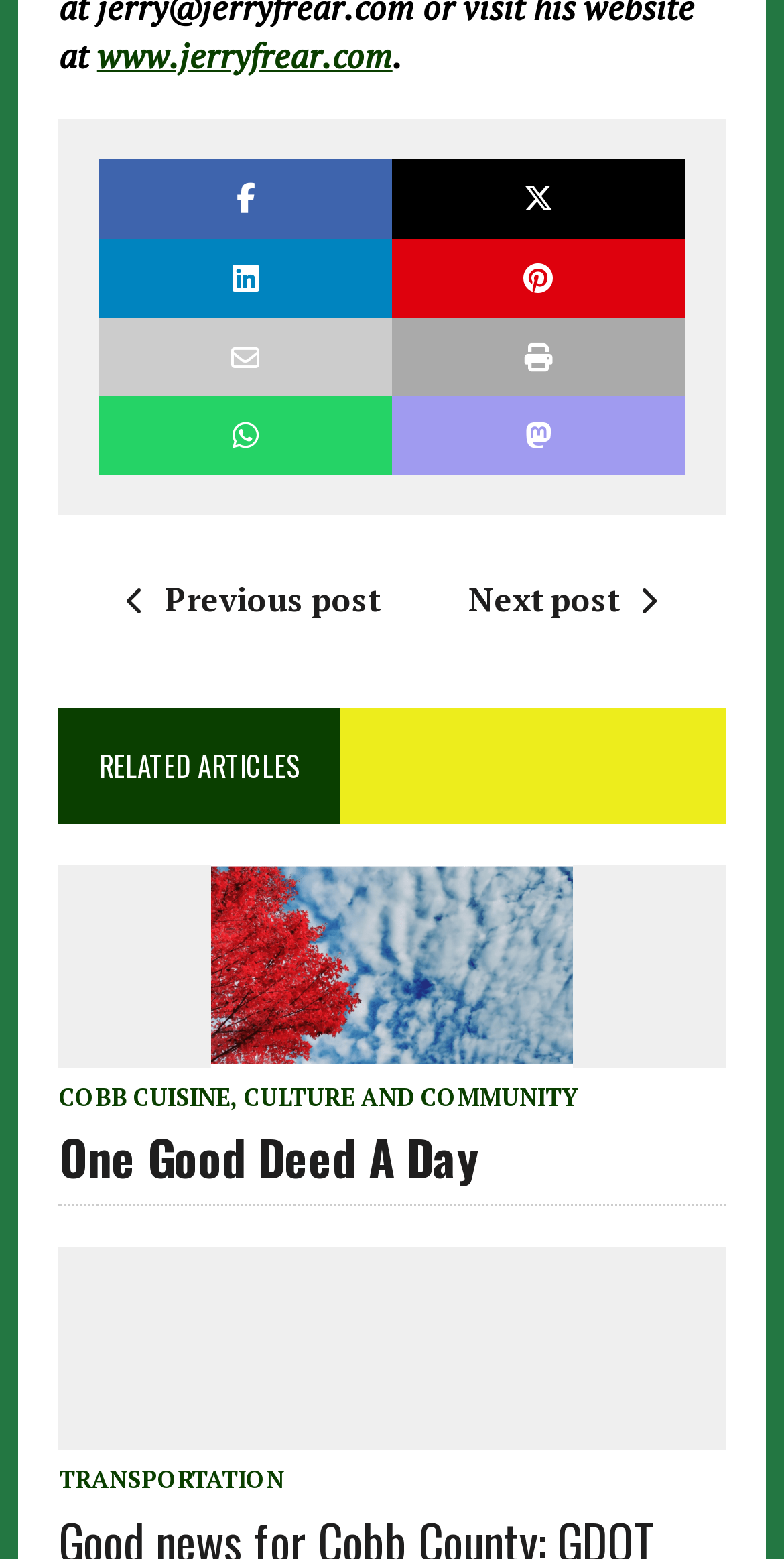From the webpage screenshot, identify the region described by title="Share on Whatsapp". Provide the bounding box coordinates as (top-left x, top-left y, bottom-right x, bottom-right y), with each value being a floating point number between 0 and 1.

[0.126, 0.254, 0.5, 0.304]